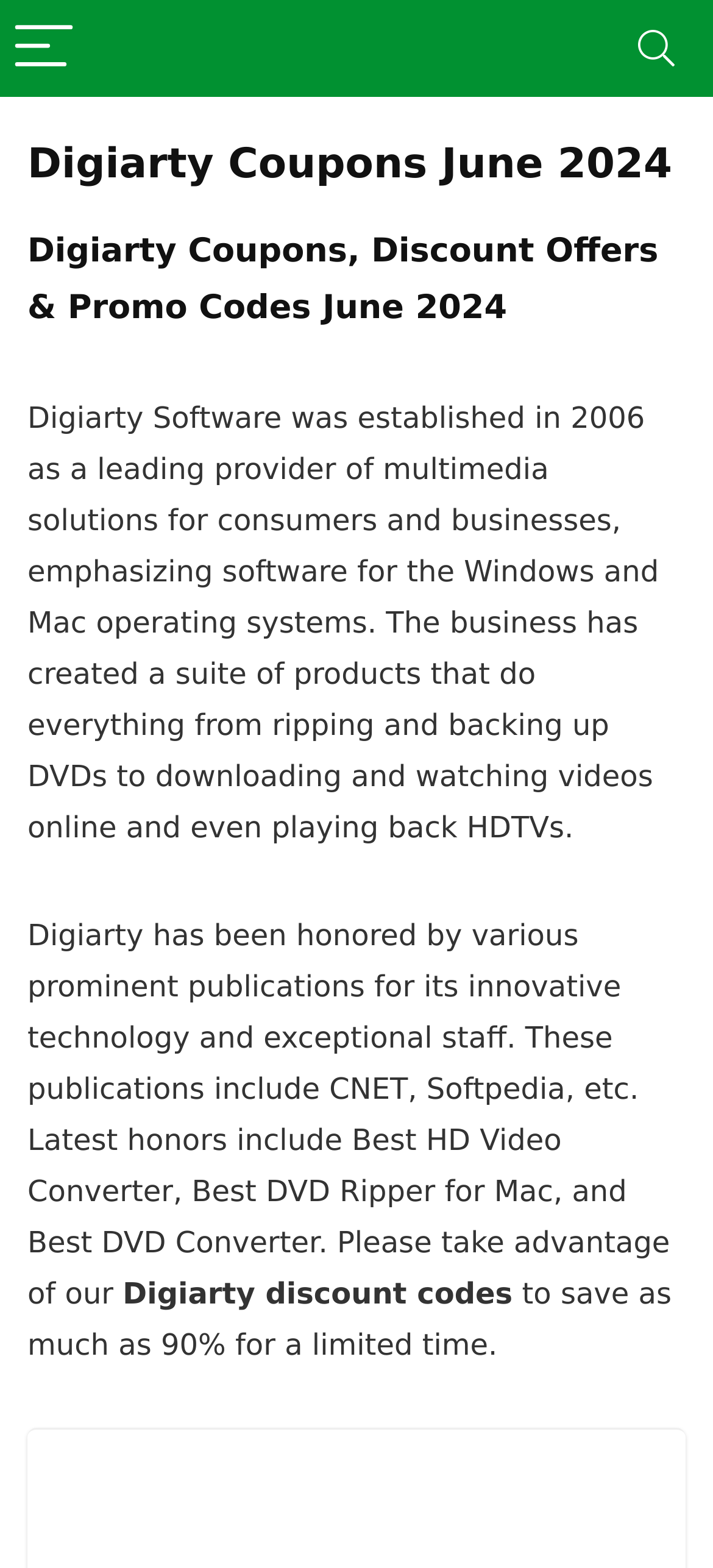What is Digiarty?
Please answer the question with as much detail as possible using the screenshot.

Based on the webpage content, Digiarty is a company that provides multimedia solutions for consumers and businesses, emphasizing software for Windows and Mac operating systems. This information is obtained from the StaticText element that describes the company's background.